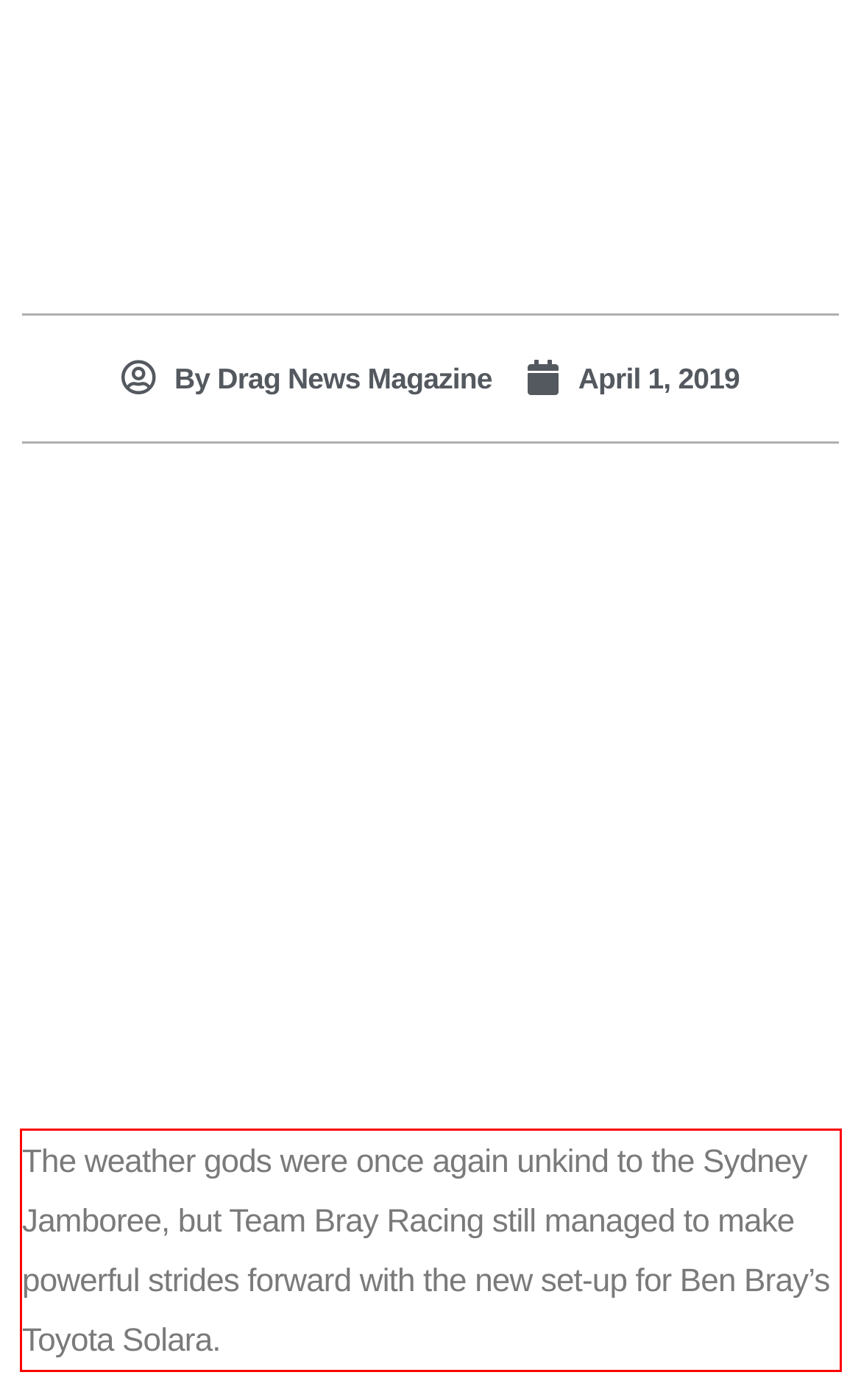You are looking at a screenshot of a webpage with a red rectangle bounding box. Use OCR to identify and extract the text content found inside this red bounding box.

The weather gods were once again unkind to the Sydney Jamboree, but Team Bray Racing still managed to make powerful strides forward with the new set-up for Ben Bray’s Toyota Solara.